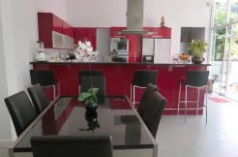Provide a short answer using a single word or phrase for the following question: 
What is the purpose of the space with the black dining table?

Meals and gatherings